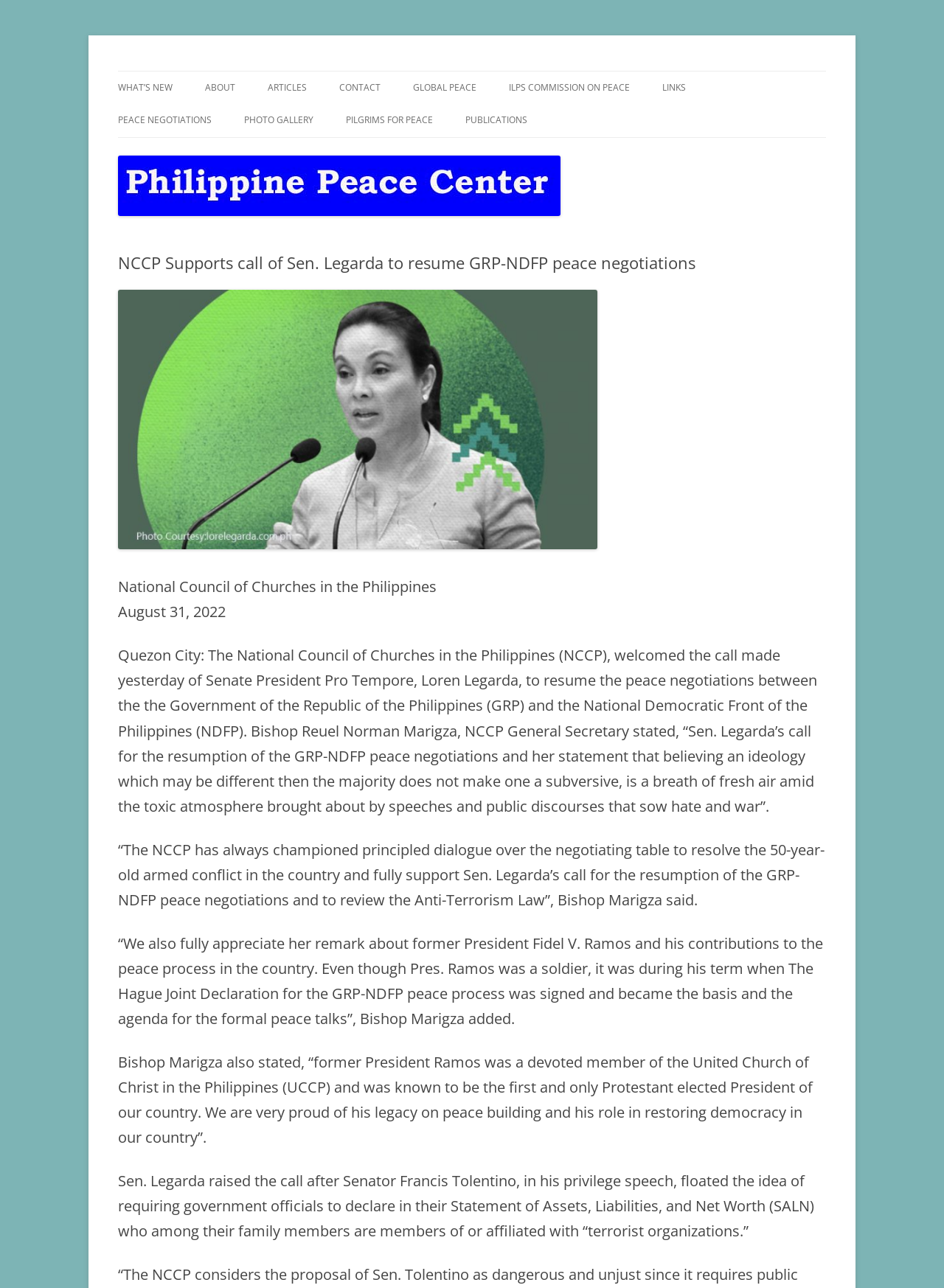Extract the main heading from the webpage content.

Philippine Peace Center